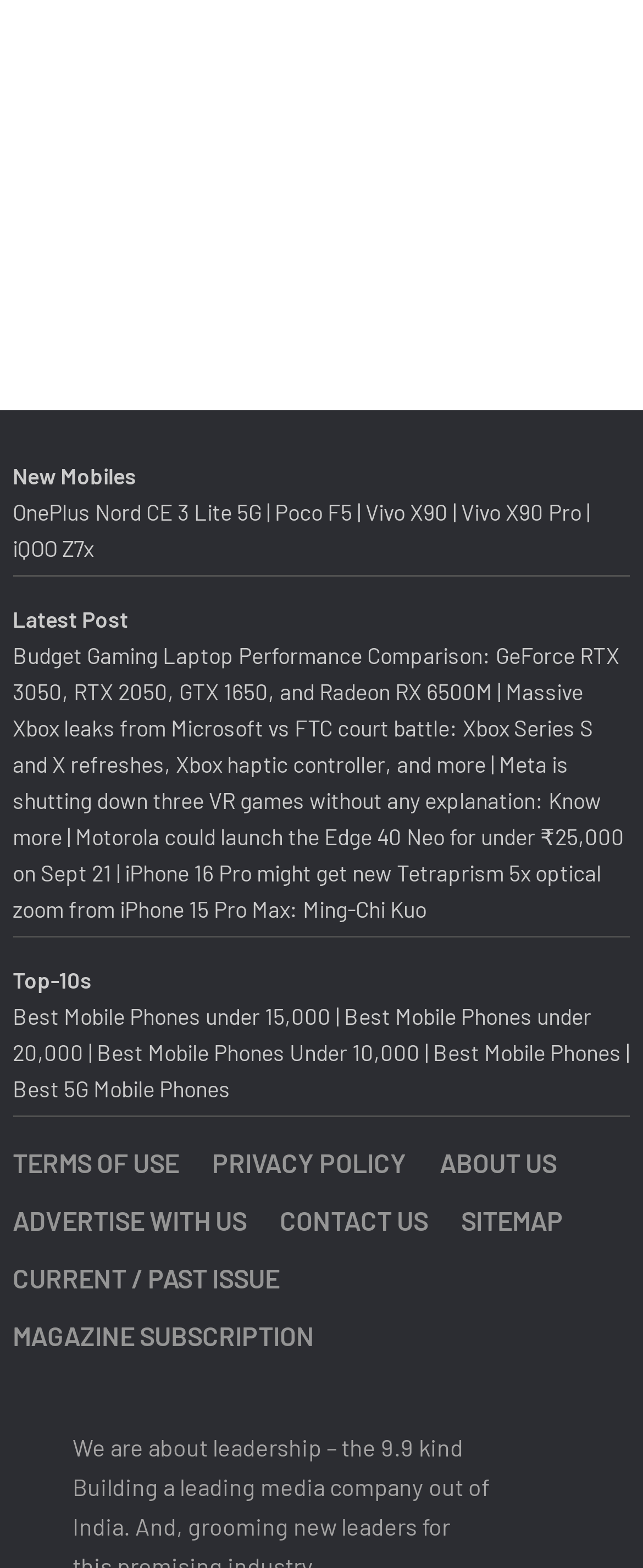Identify the bounding box coordinates of the region I need to click to complete this instruction: "Visit the ABOUT US page".

[0.684, 0.726, 0.866, 0.757]